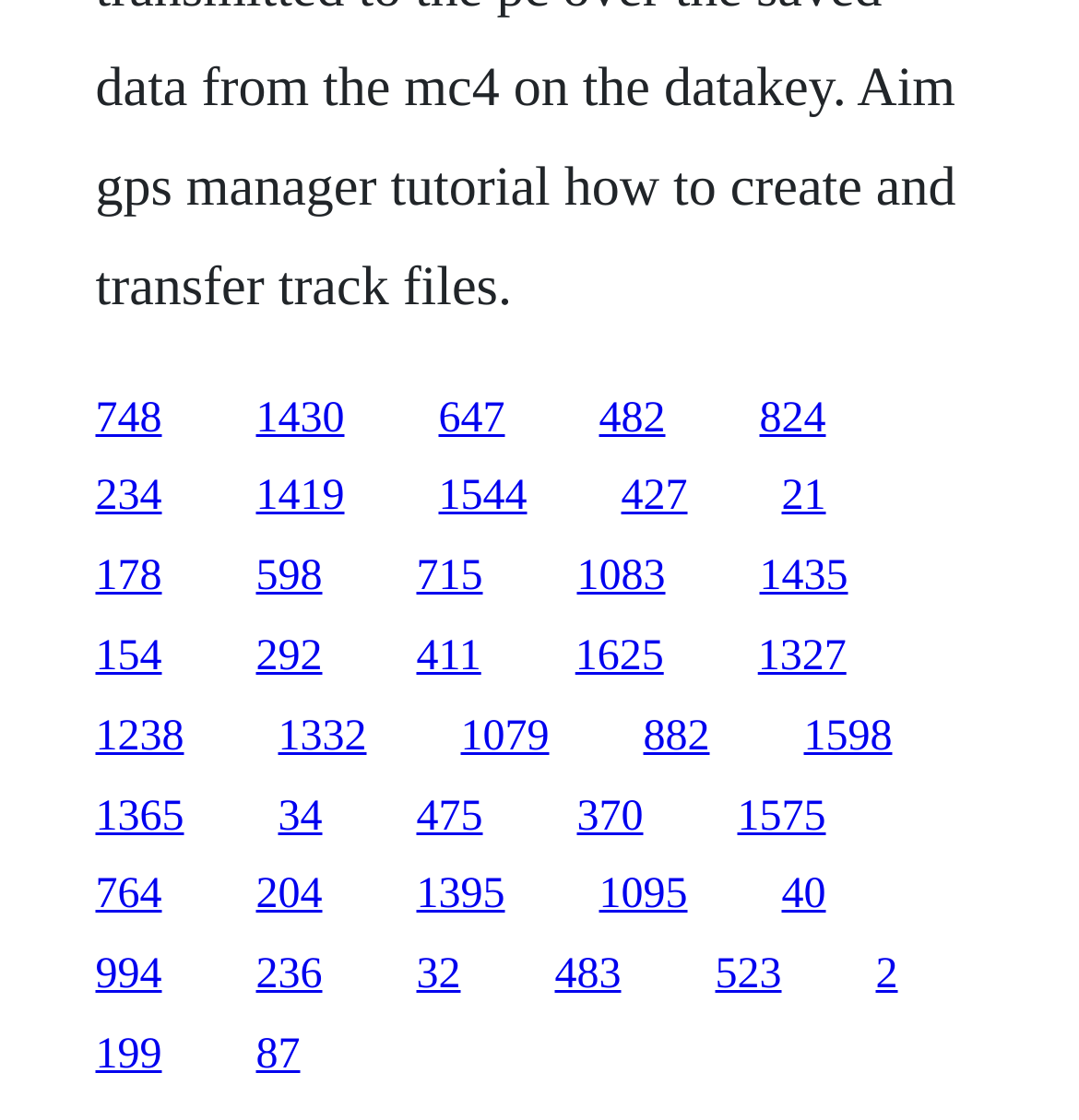Identify the coordinates of the bounding box for the element that must be clicked to accomplish the instruction: "follow the third link".

[0.406, 0.352, 0.468, 0.394]